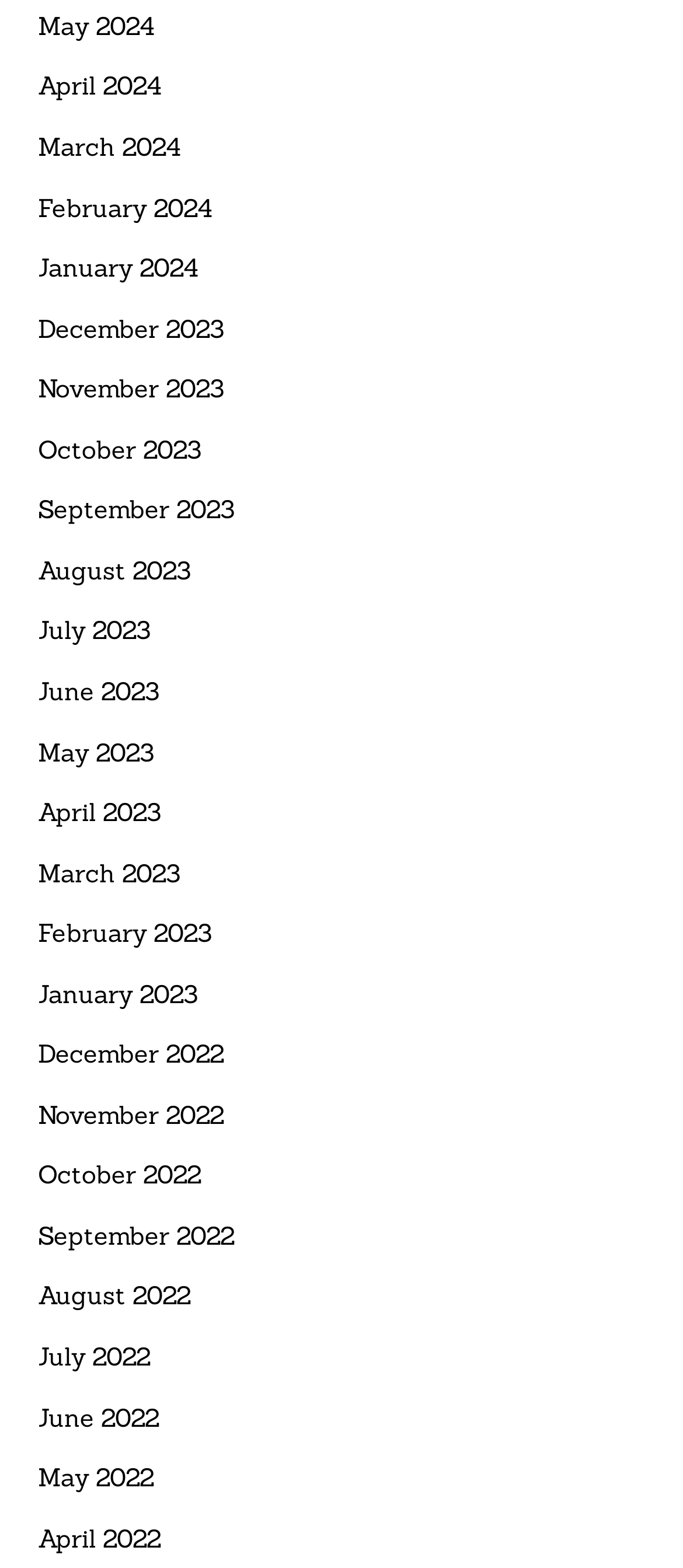Identify the bounding box coordinates of the region that should be clicked to execute the following instruction: "read about DGR".

None